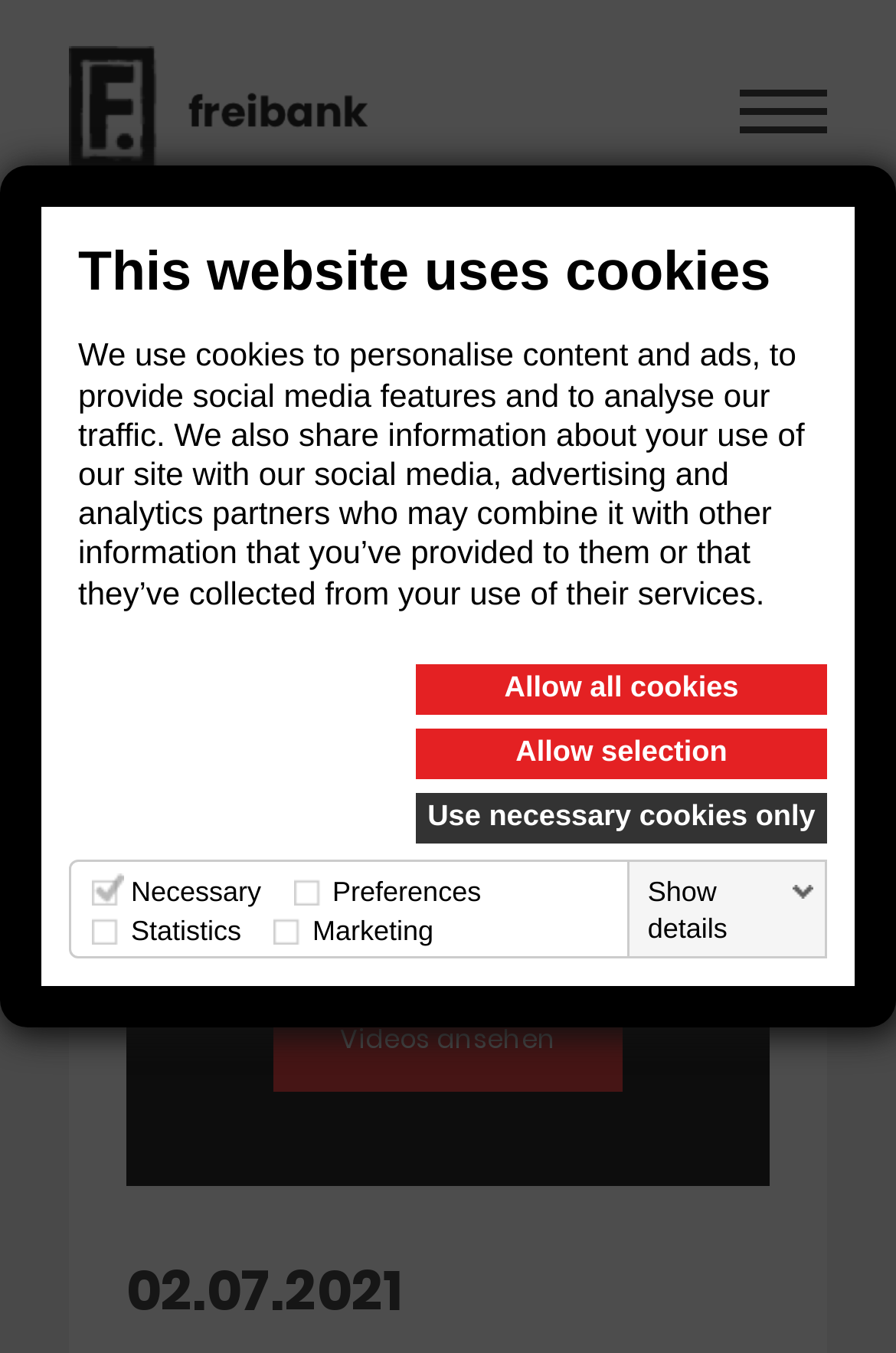Provide the bounding box coordinates for the area that should be clicked to complete the instruction: "Click the 'On Tour' link".

[0.103, 0.439, 0.297, 0.478]